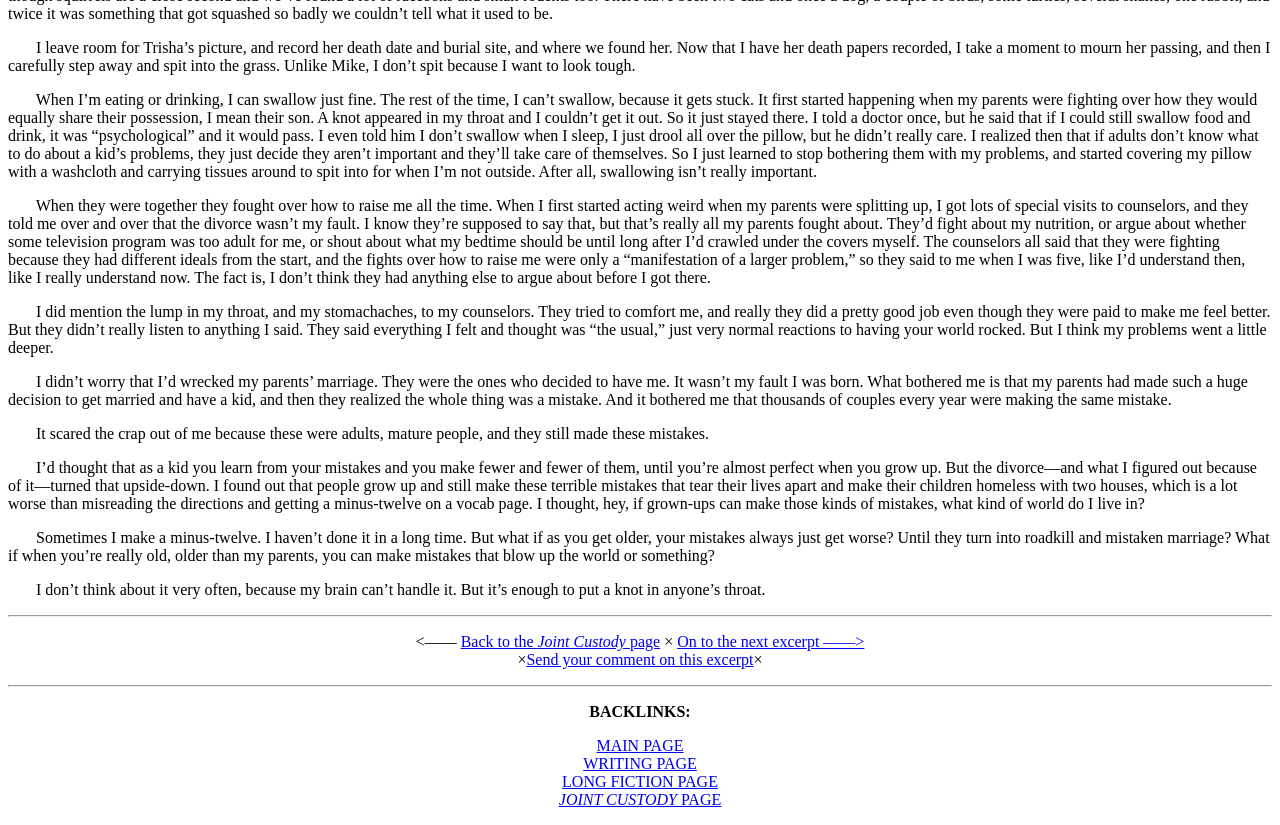What is the symbol used to separate the links at the bottom of the page? Analyze the screenshot and reply with just one word or a short phrase.

×